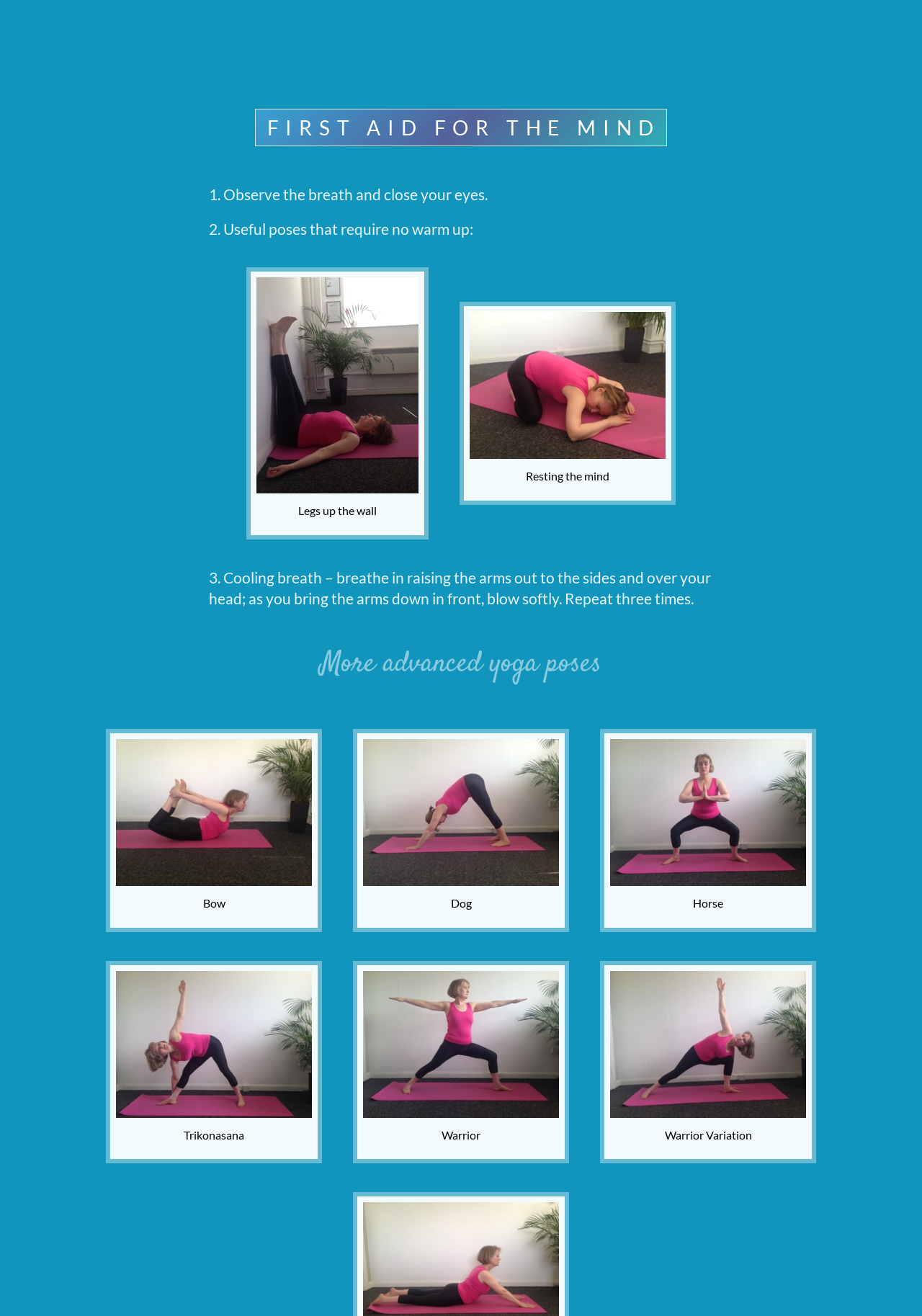Provide your answer in a single word or phrase: 
What is the name of the second advanced yoga pose?

Dog